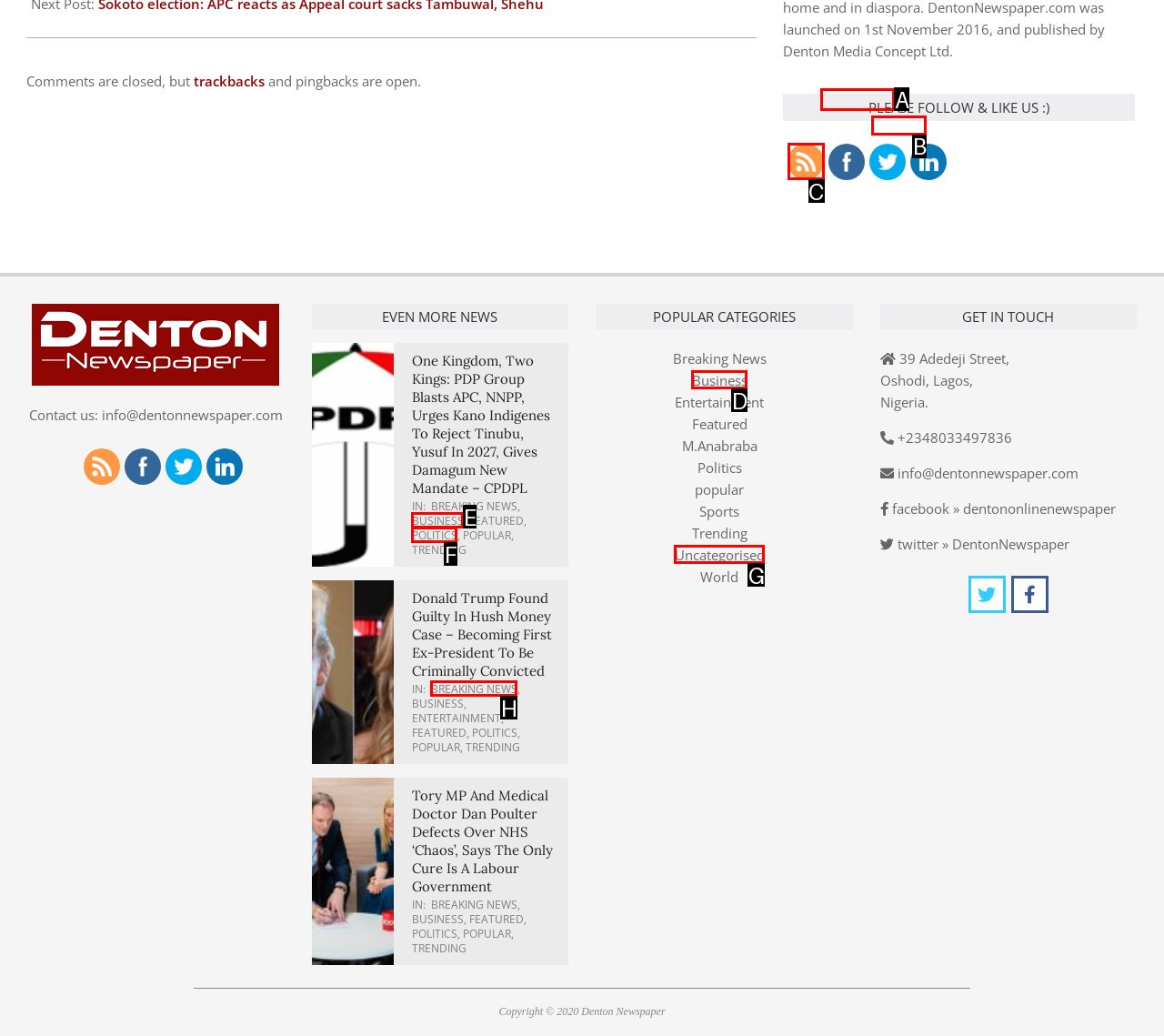For the instruction: Share on Twitter, determine the appropriate UI element to click from the given options. Respond with the letter corresponding to the correct choice.

B